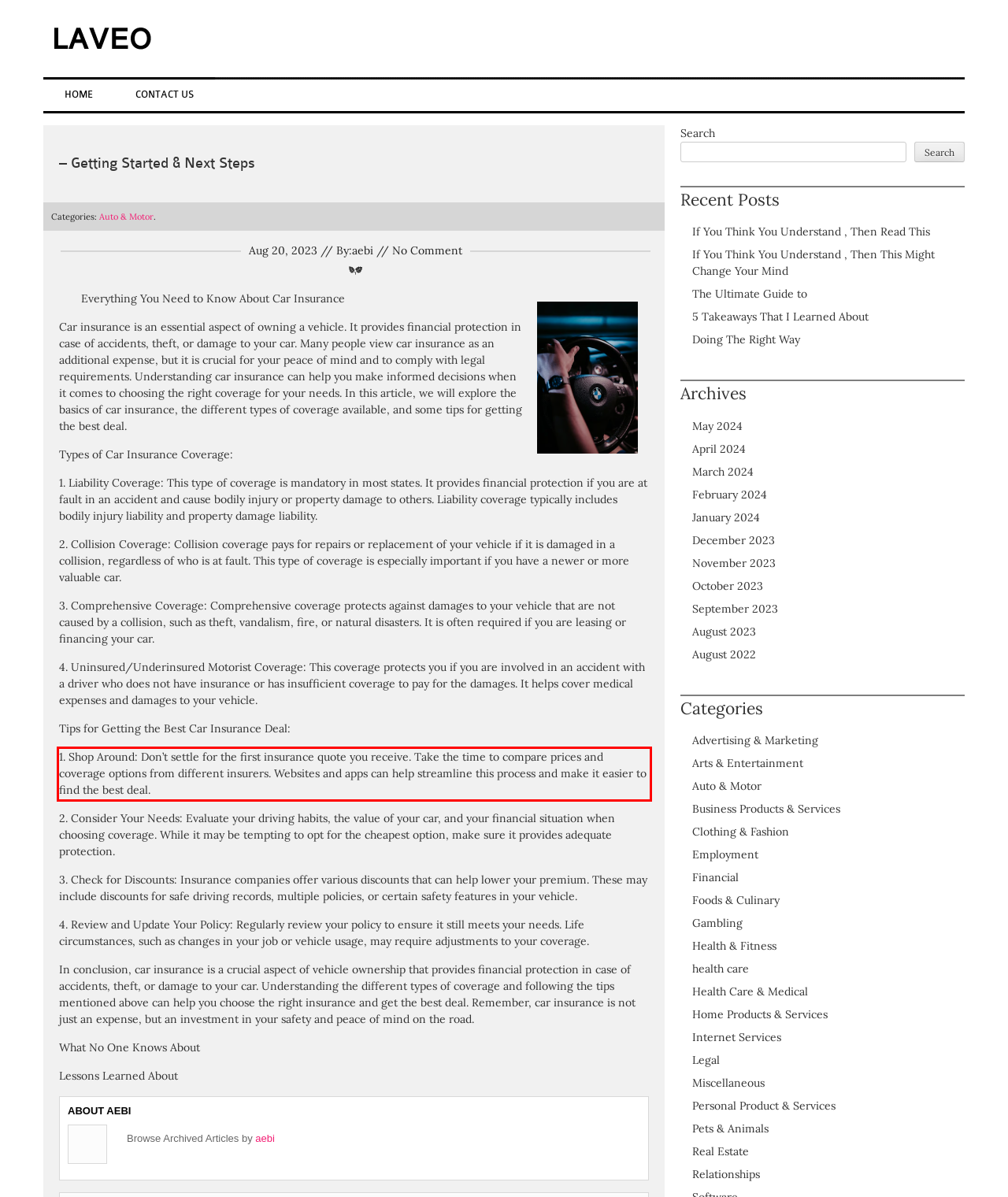Locate the red bounding box in the provided webpage screenshot and use OCR to determine the text content inside it.

1. Shop Around: Don’t settle for the first insurance quote you receive. Take the time to compare prices and coverage options from different insurers. Websites and apps can help streamline this process and make it easier to find the best deal.